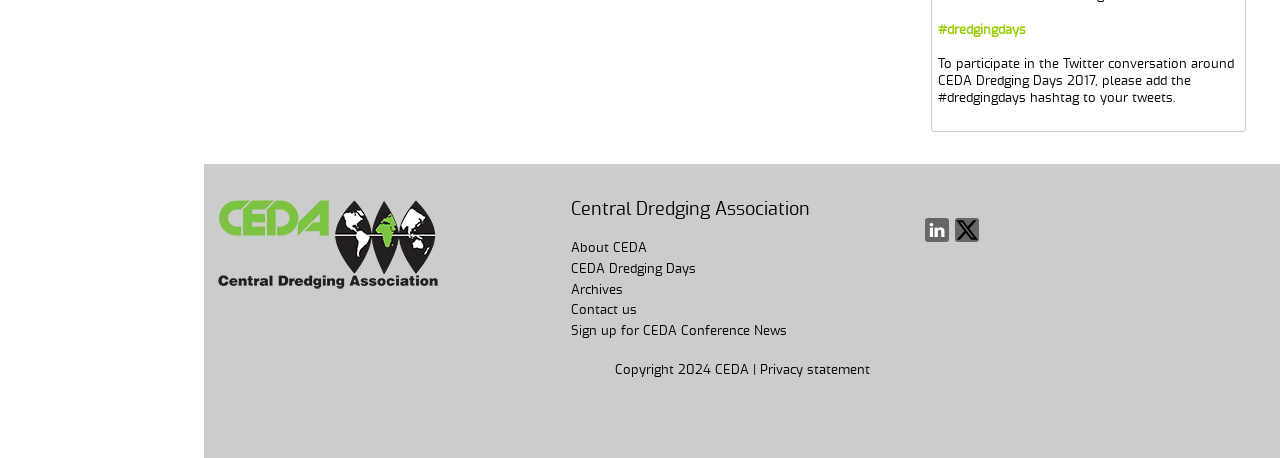How many social media links are available?
Examine the image closely and answer the question with as much detail as possible.

There are two social media links available on the webpage, which are 'Linkedin' and 'Twitter', located at the bottom right corner of the webpage.